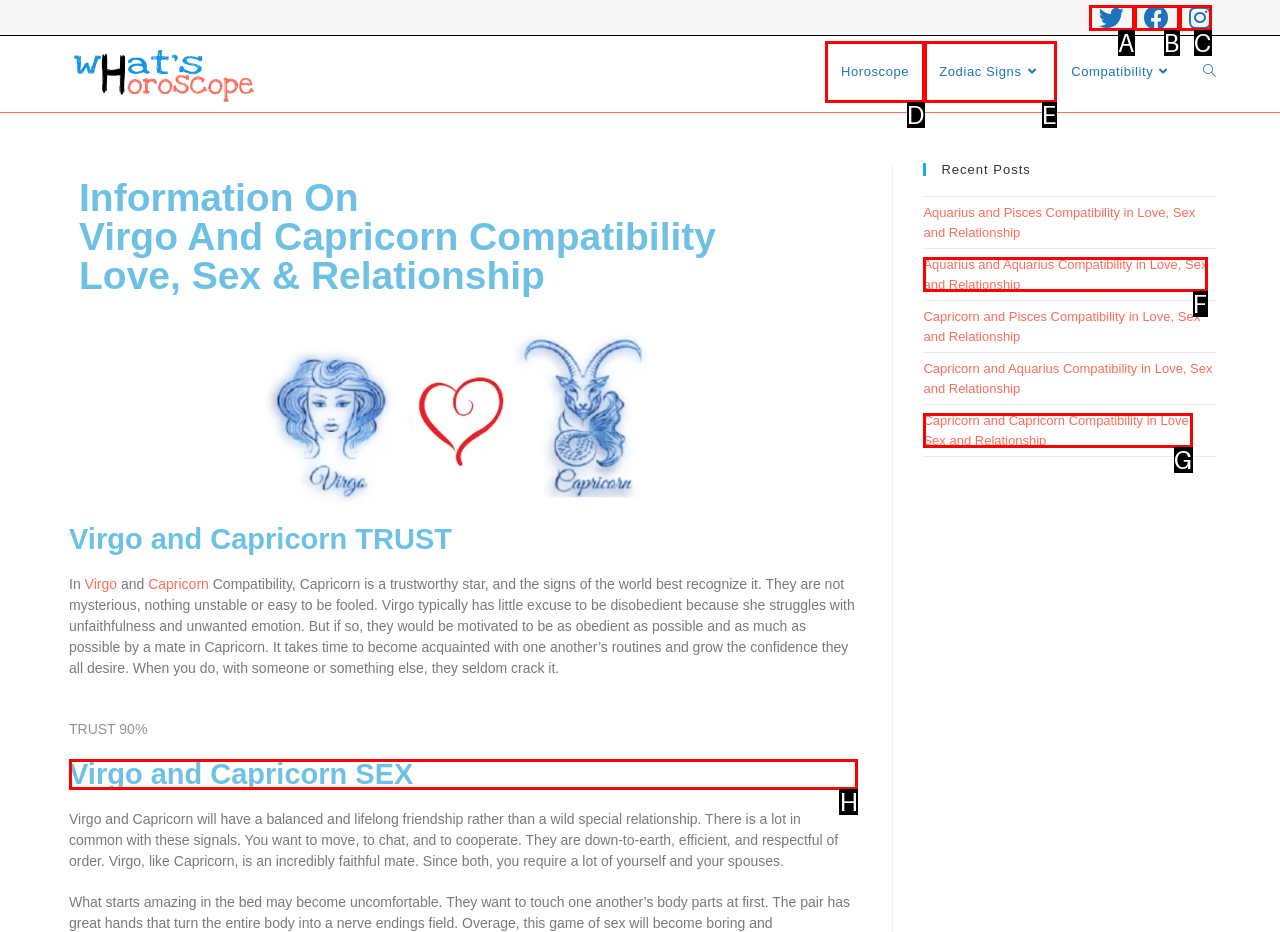Identify the HTML element I need to click to complete this task: Learn about Virgo and Capricorn SEX Provide the option's letter from the available choices.

H